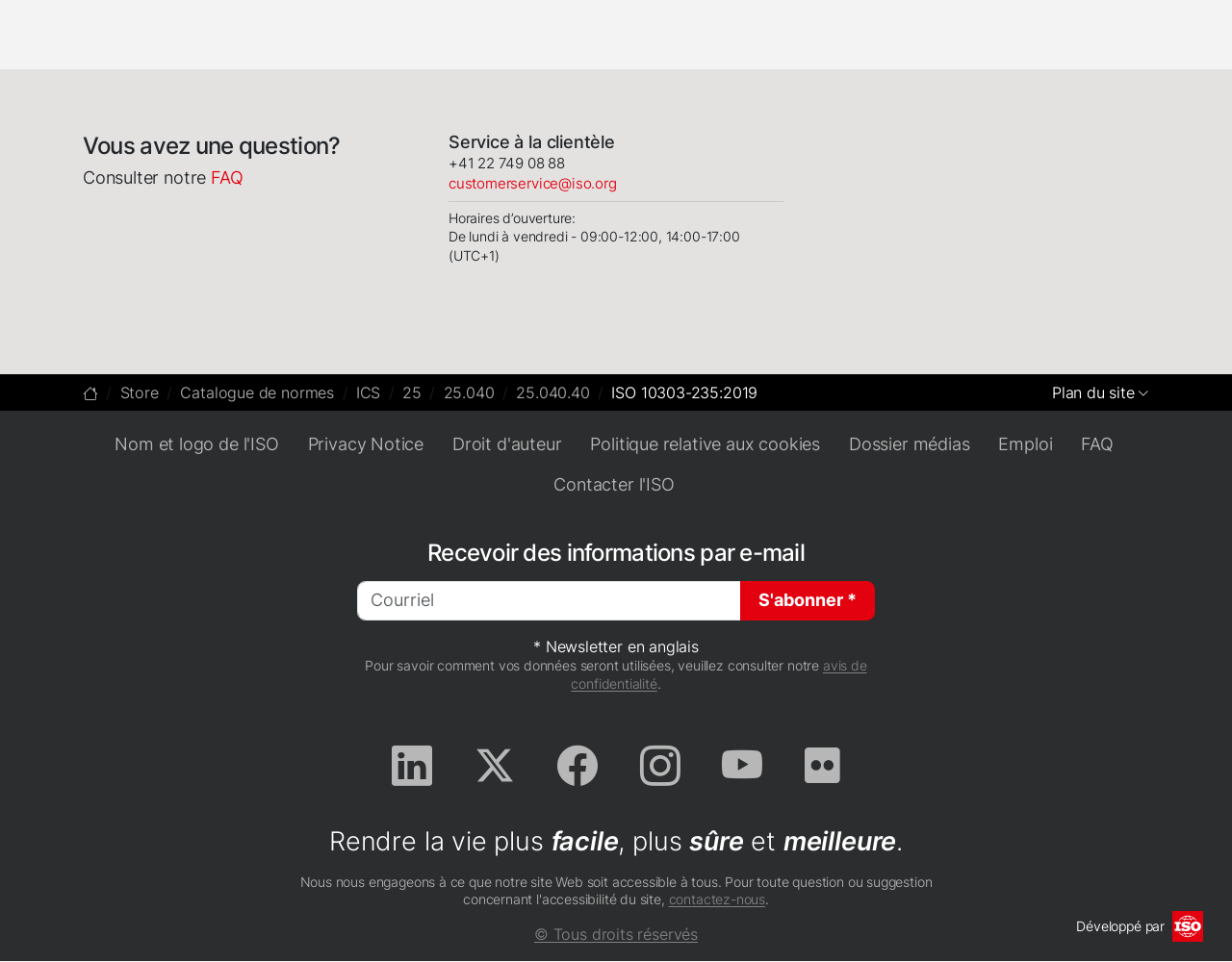What is the email address of the customer service?
Please provide a single word or phrase based on the screenshot.

customerservice@iso.org